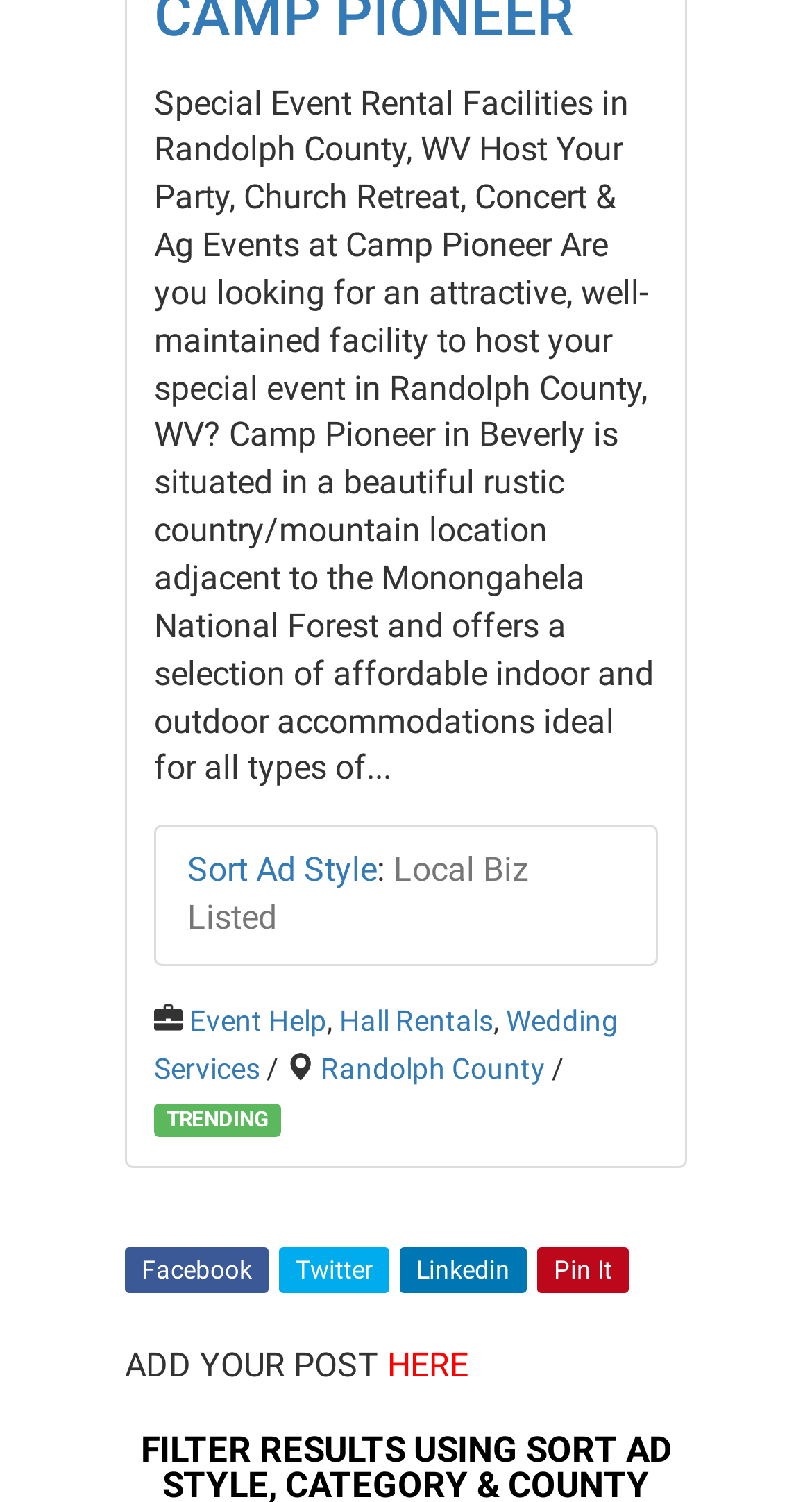Locate the bounding box coordinates of the area where you should click to accomplish the instruction: "Visit 'Hall Rentals'".

[0.418, 0.668, 0.608, 0.69]